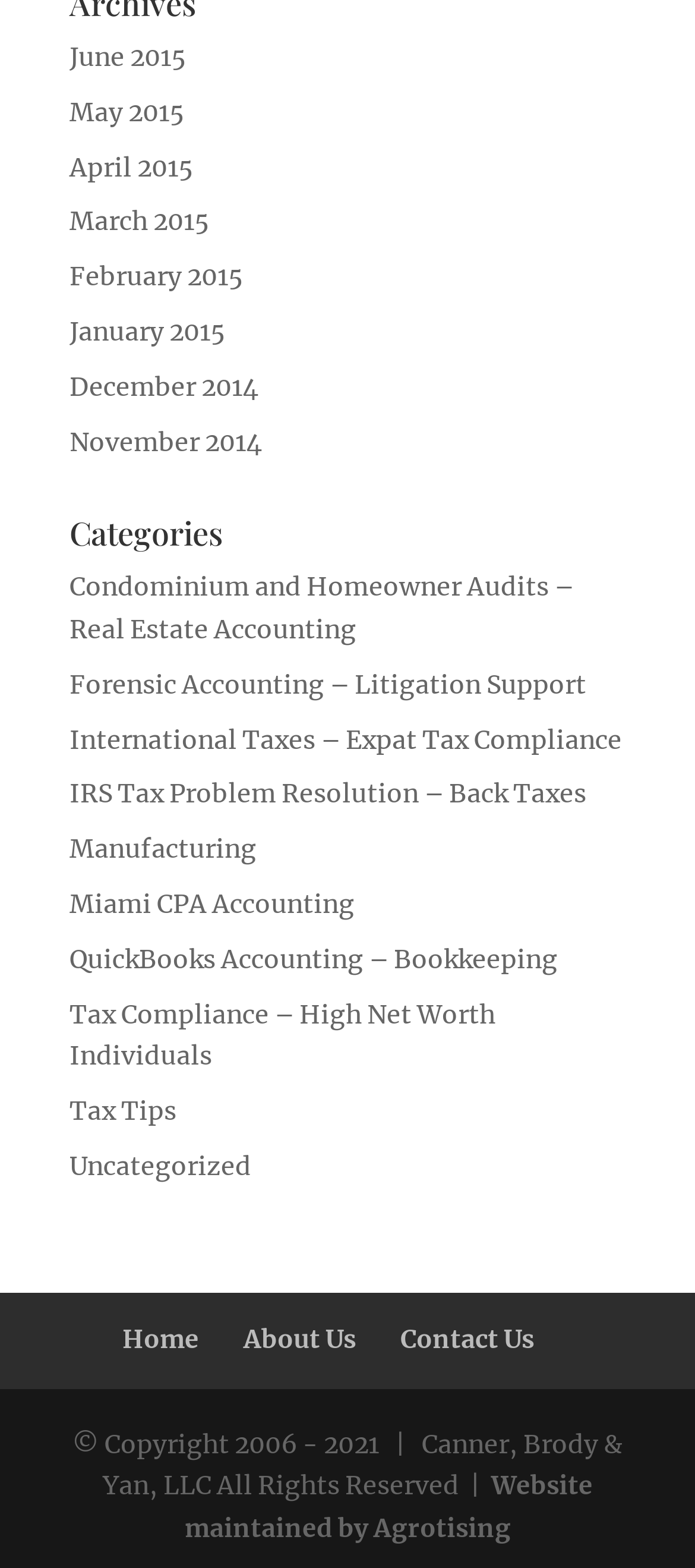Predict the bounding box of the UI element that fits this description: "QuickBooks Accounting – Bookkeeping".

[0.1, 0.601, 0.803, 0.622]